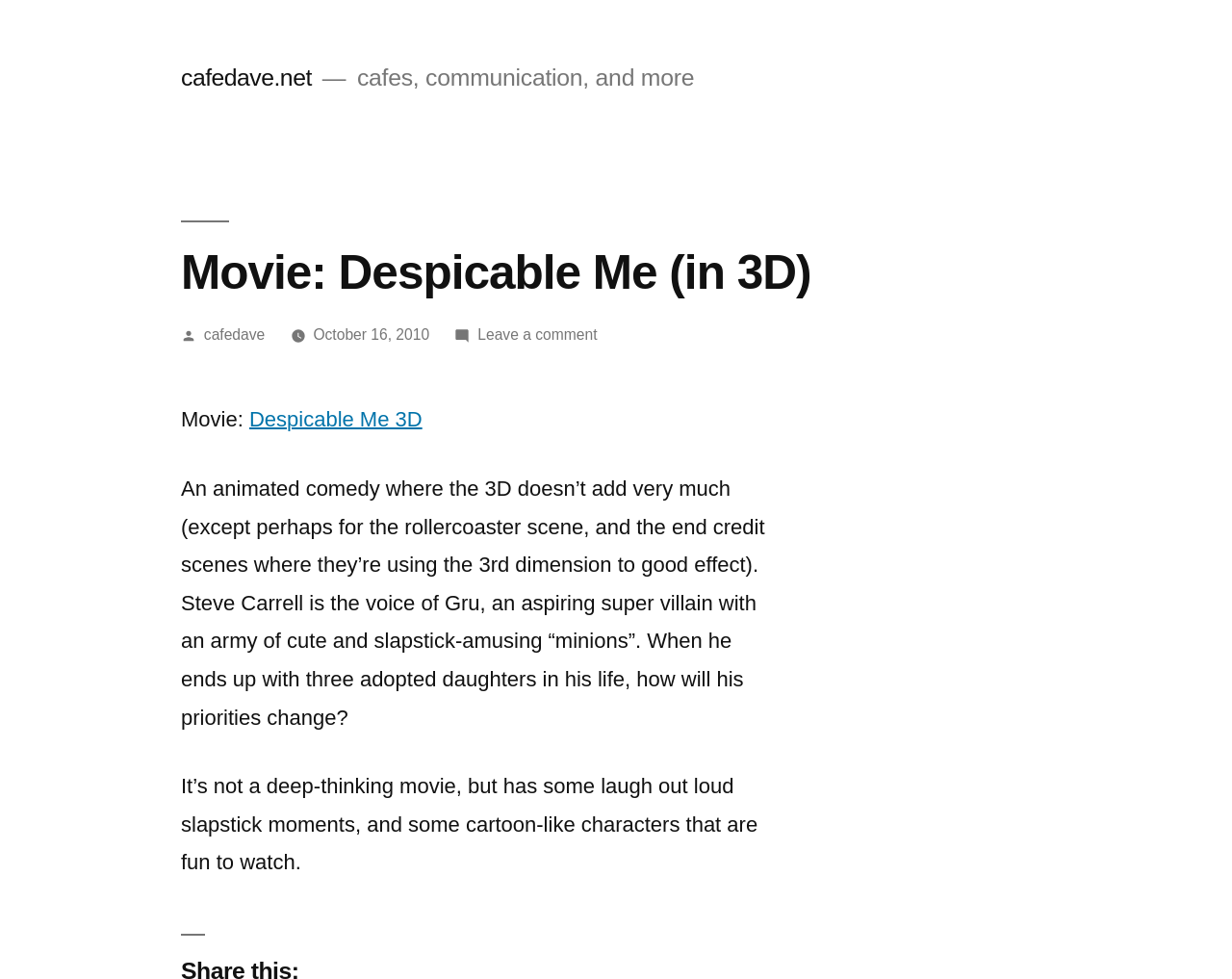Answer in one word or a short phrase: 
How many adopted daughters does Gru end up with?

three